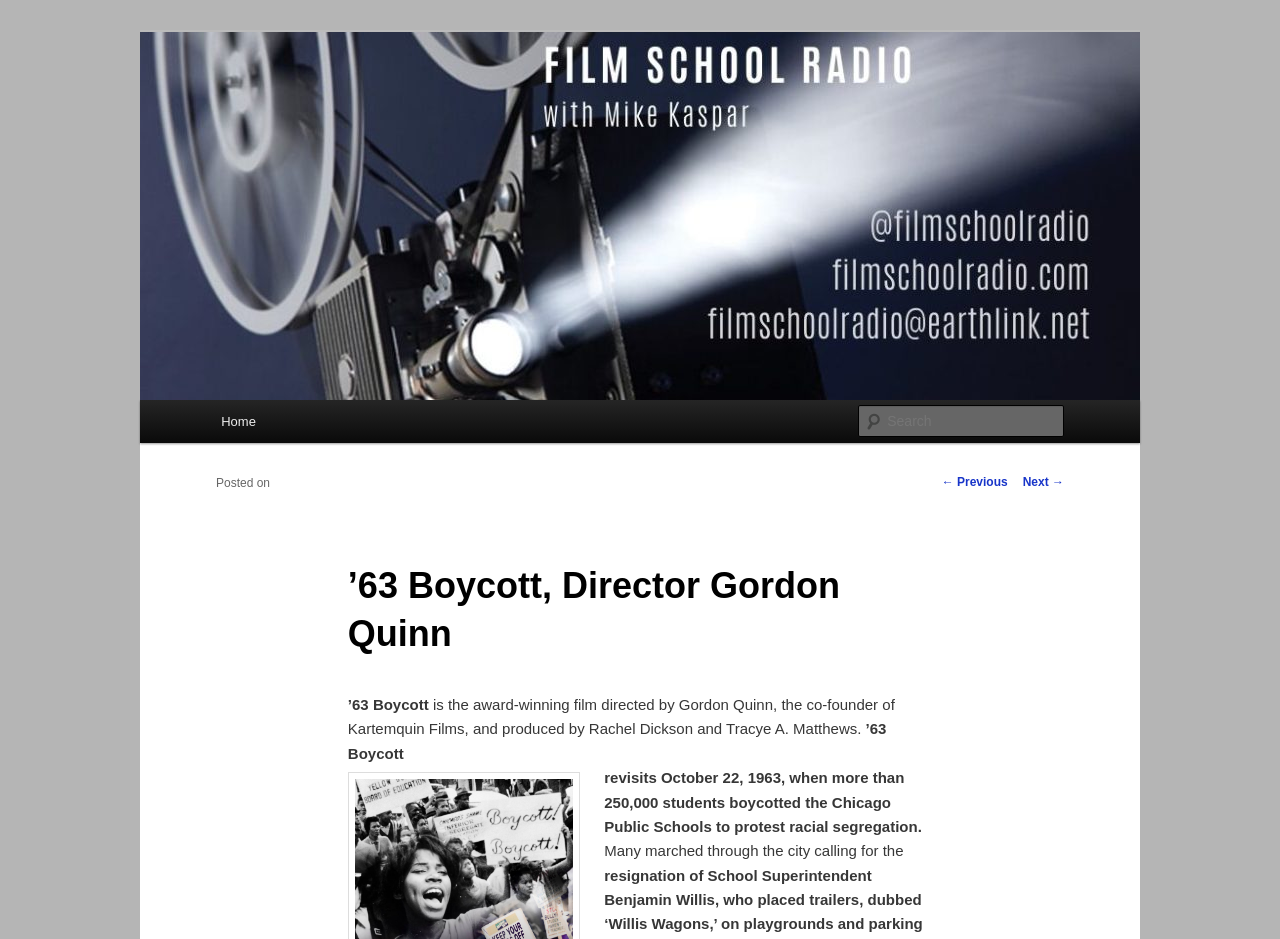Please study the image and answer the question comprehensively:
Who is the director of '63 Boycott?

I found the answer by looking at the heading '’63 Boycott, Director Gordon Quinn' and identifying the director's name as Gordon Quinn.